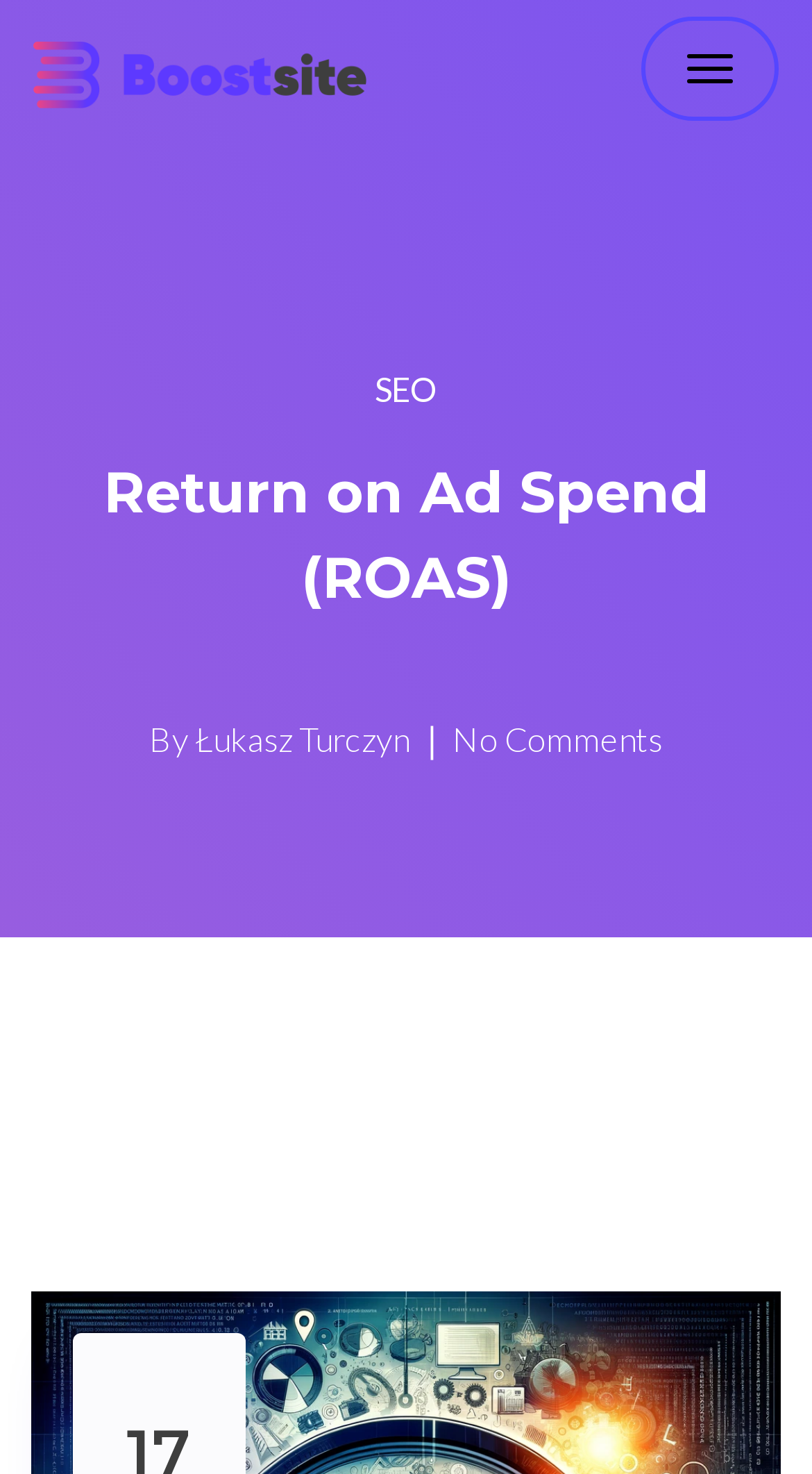Using the description: "aria-label="Toggle navigation"", determine the UI element's bounding box coordinates. Ensure the coordinates are in the format of four float numbers between 0 and 1, i.e., [left, top, right, bottom].

[0.79, 0.011, 0.959, 0.082]